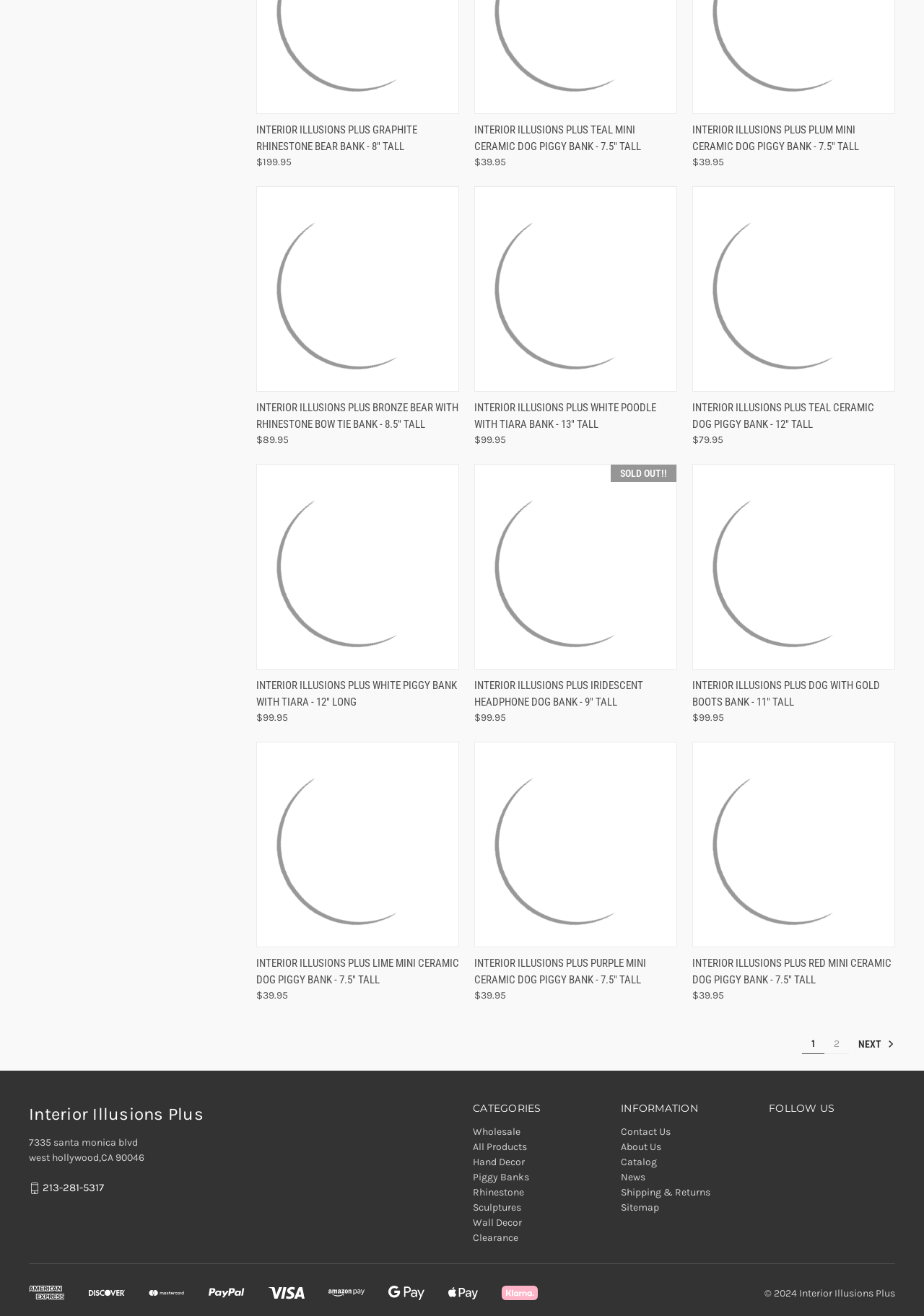Identify the bounding box coordinates of the part that should be clicked to carry out this instruction: "View product details of Interior Illusions Plus Graphite Rhinestone Bear Bank".

[0.277, 0.093, 0.497, 0.117]